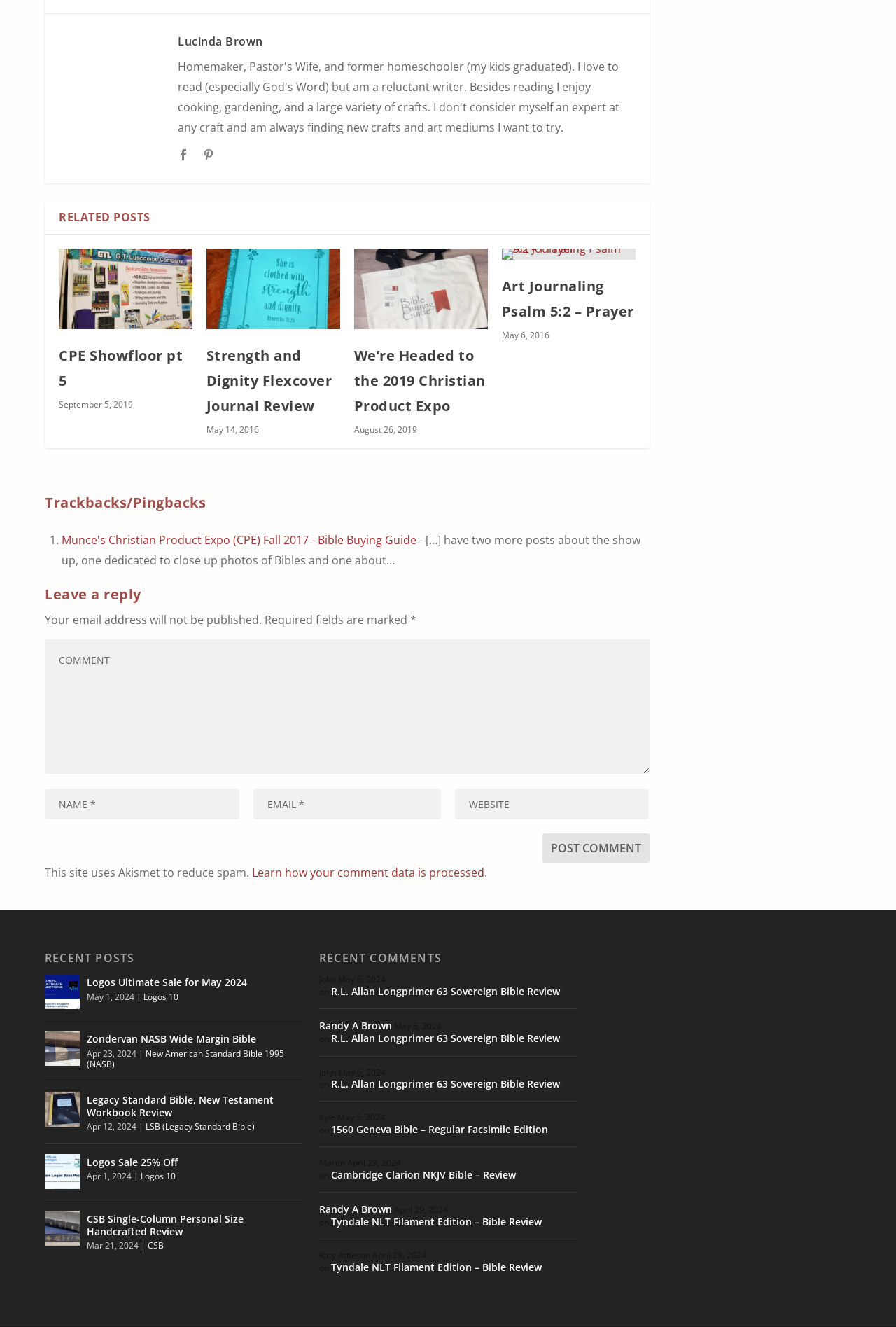How many recent posts are listed?
Please provide a comprehensive answer to the question based on the webpage screenshot.

The number of recent posts can be found by counting the link elements with images and text below the heading 'RECENT POSTS'. There are 5 such elements.